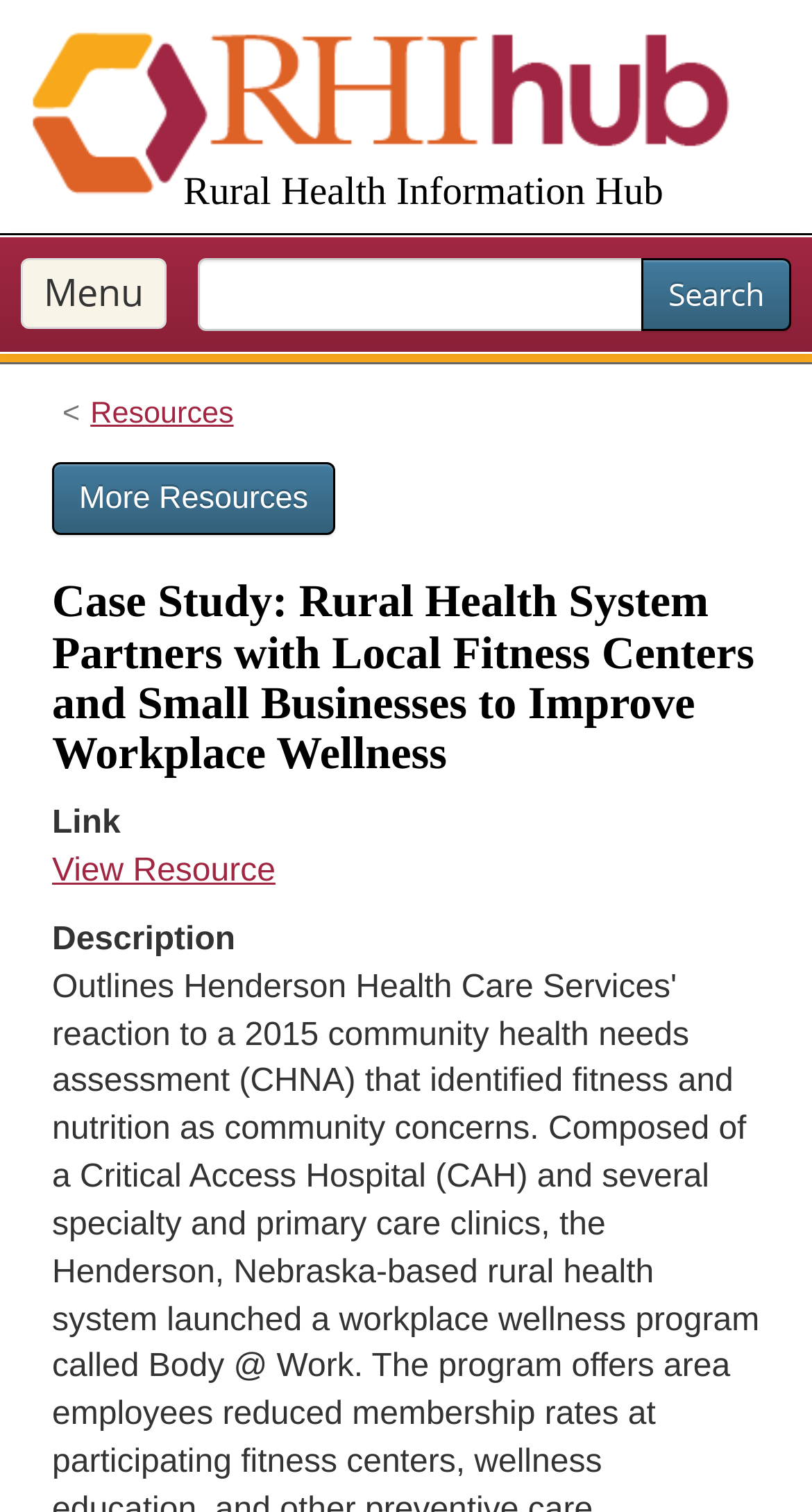Please extract the primary headline from the webpage.

Case Study: Rural Health System Partners with Local Fitness Centers and Small Businesses to Improve Workplace Wellness